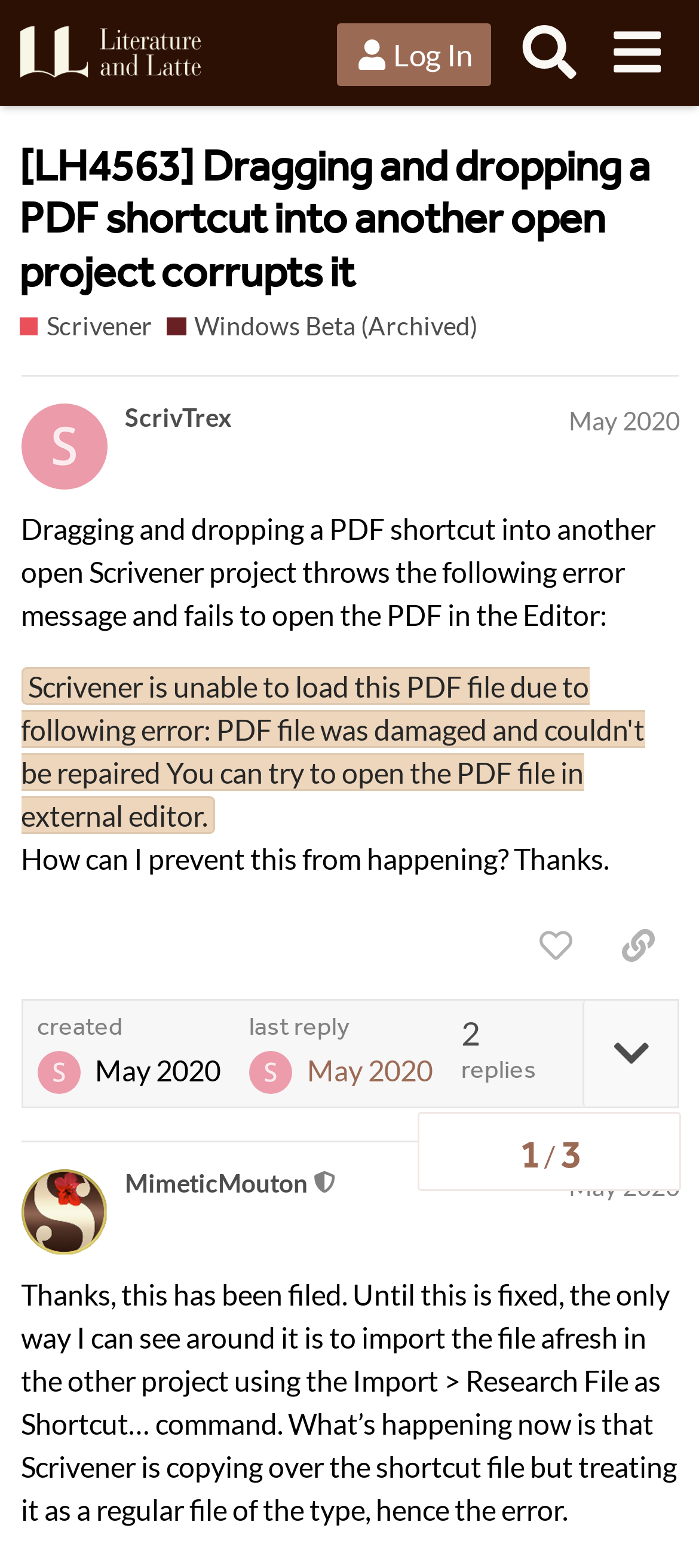Identify the bounding box coordinates for the region of the element that should be clicked to carry out the instruction: "Search for topics". The bounding box coordinates should be four float numbers between 0 and 1, i.e., [left, top, right, bottom].

[0.724, 0.006, 0.848, 0.061]